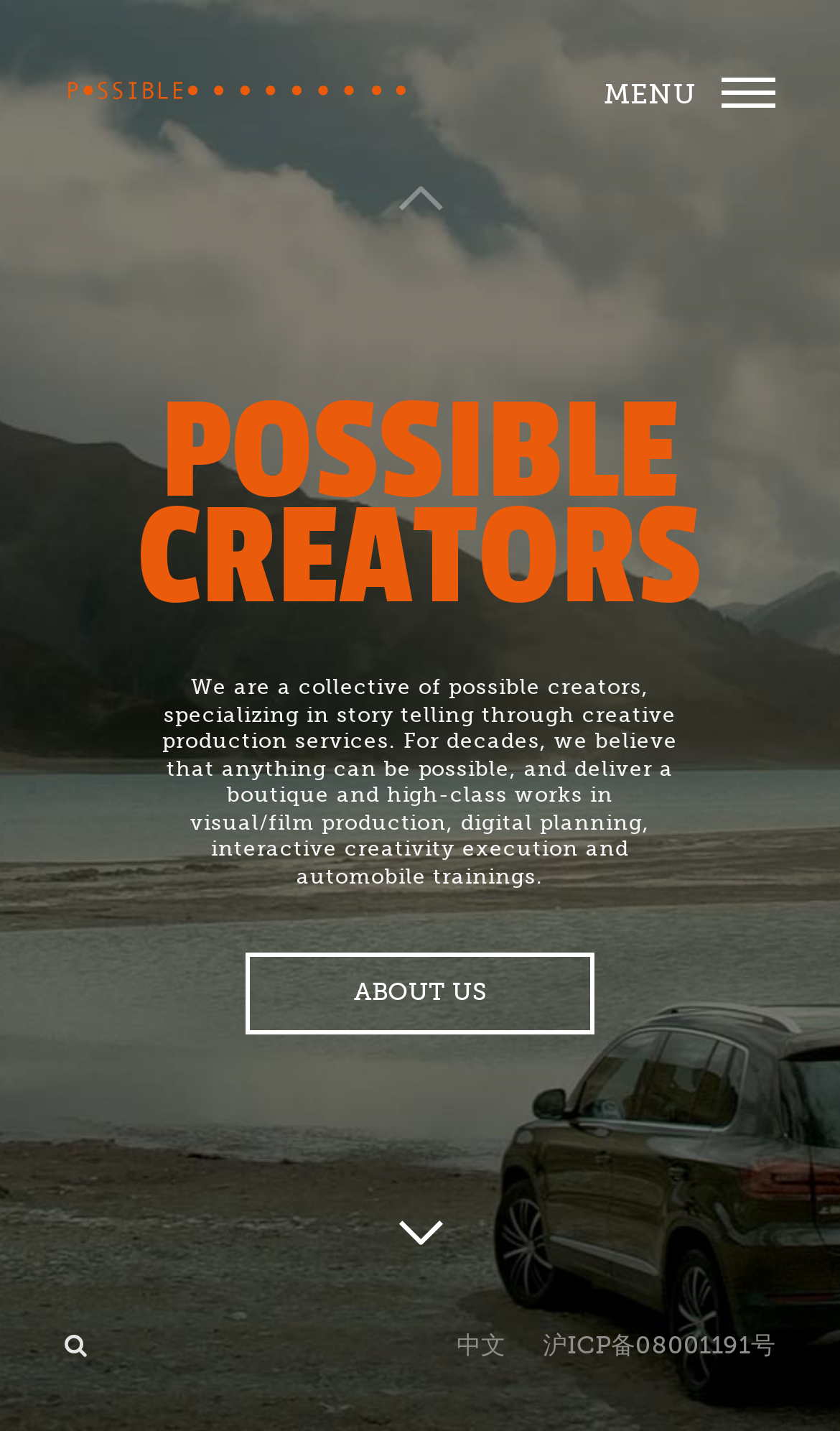What is the name of the company?
Using the image, answer in one word or phrase.

Possible Film